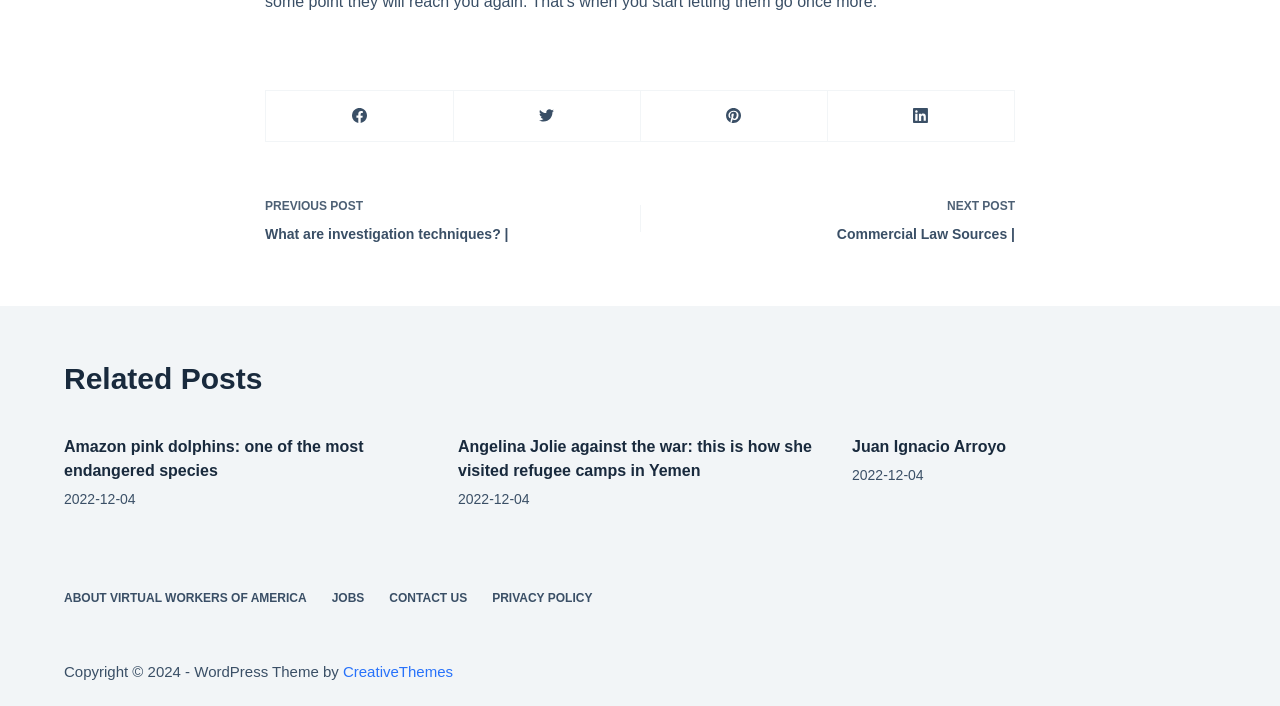Find the bounding box coordinates of the element you need to click on to perform this action: 'Explore related post about Amazon pink dolphins'. The coordinates should be represented by four float values between 0 and 1, in the format [left, top, right, bottom].

[0.05, 0.62, 0.284, 0.679]